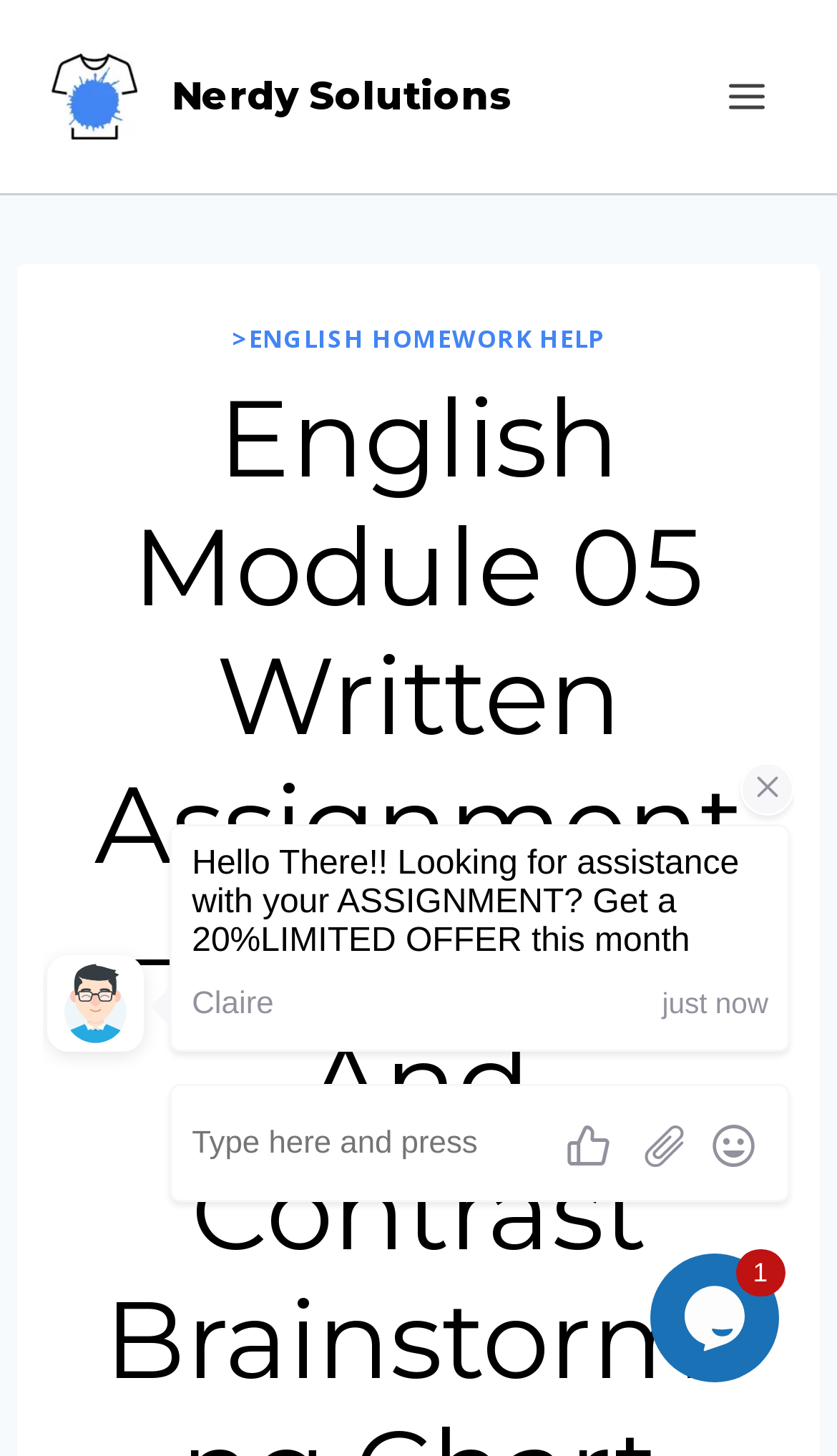What is the main heading displayed on the webpage? Please provide the text.

English Module 05 Written Assignment – Compare And Contrast Brainstorming Chart